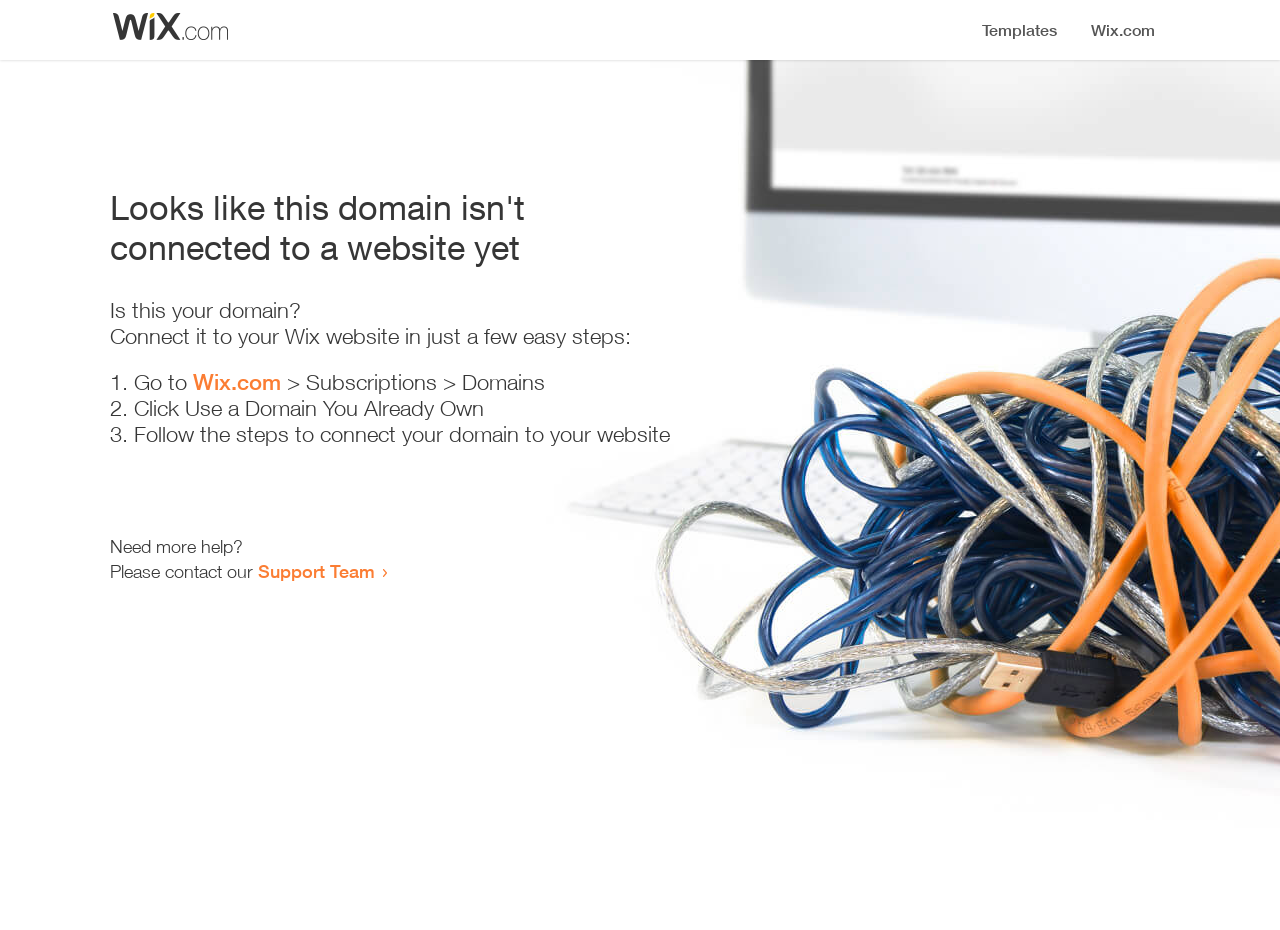Provide the bounding box coordinates of the HTML element described by the text: "Maximise Survey Response Rate FAQ". The coordinates should be in the format [left, top, right, bottom] with values between 0 and 1.

None